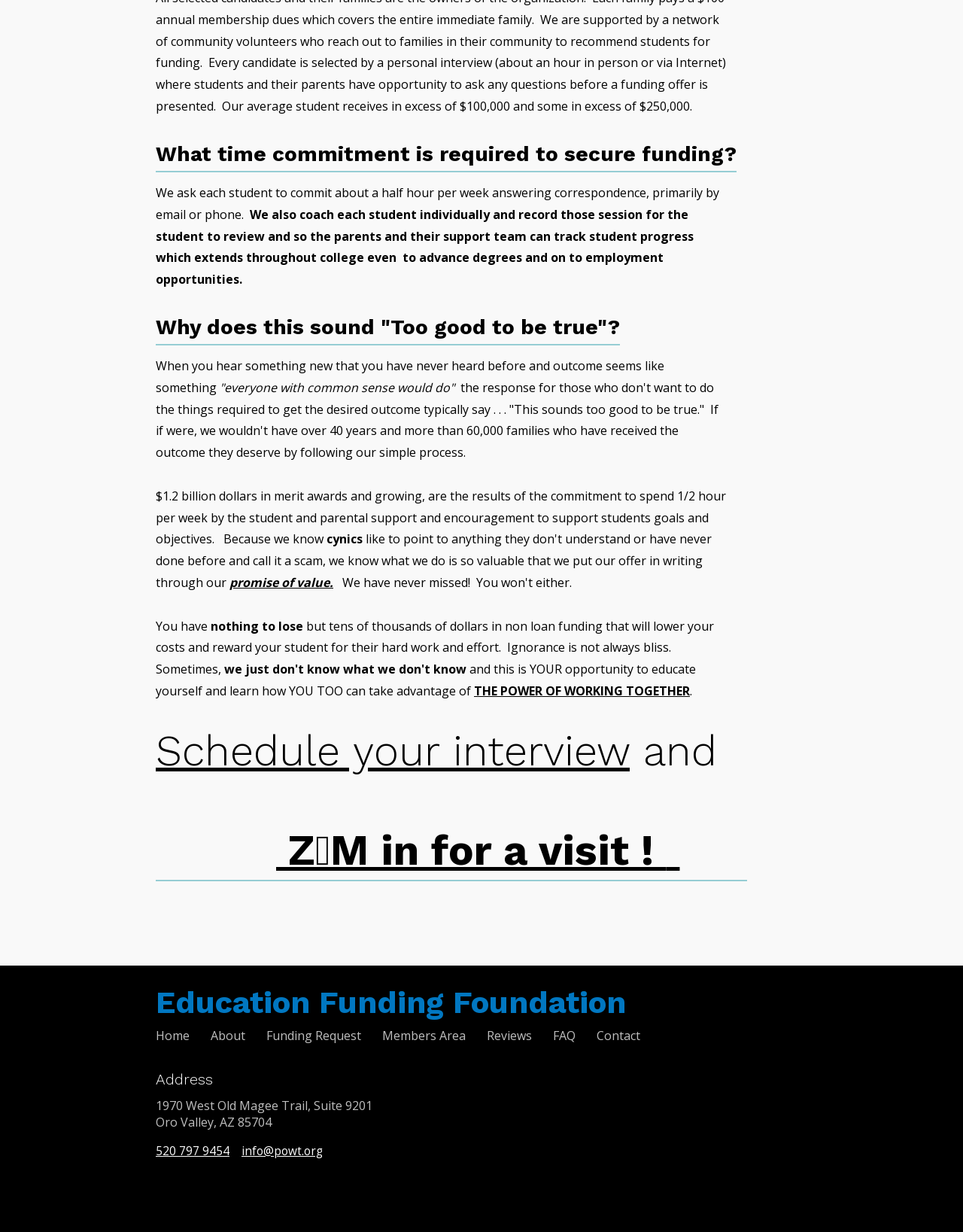Extract the bounding box coordinates for the UI element described as: "parent_node: Schedule your interview and".

[0.162, 0.723, 0.755, 0.741]